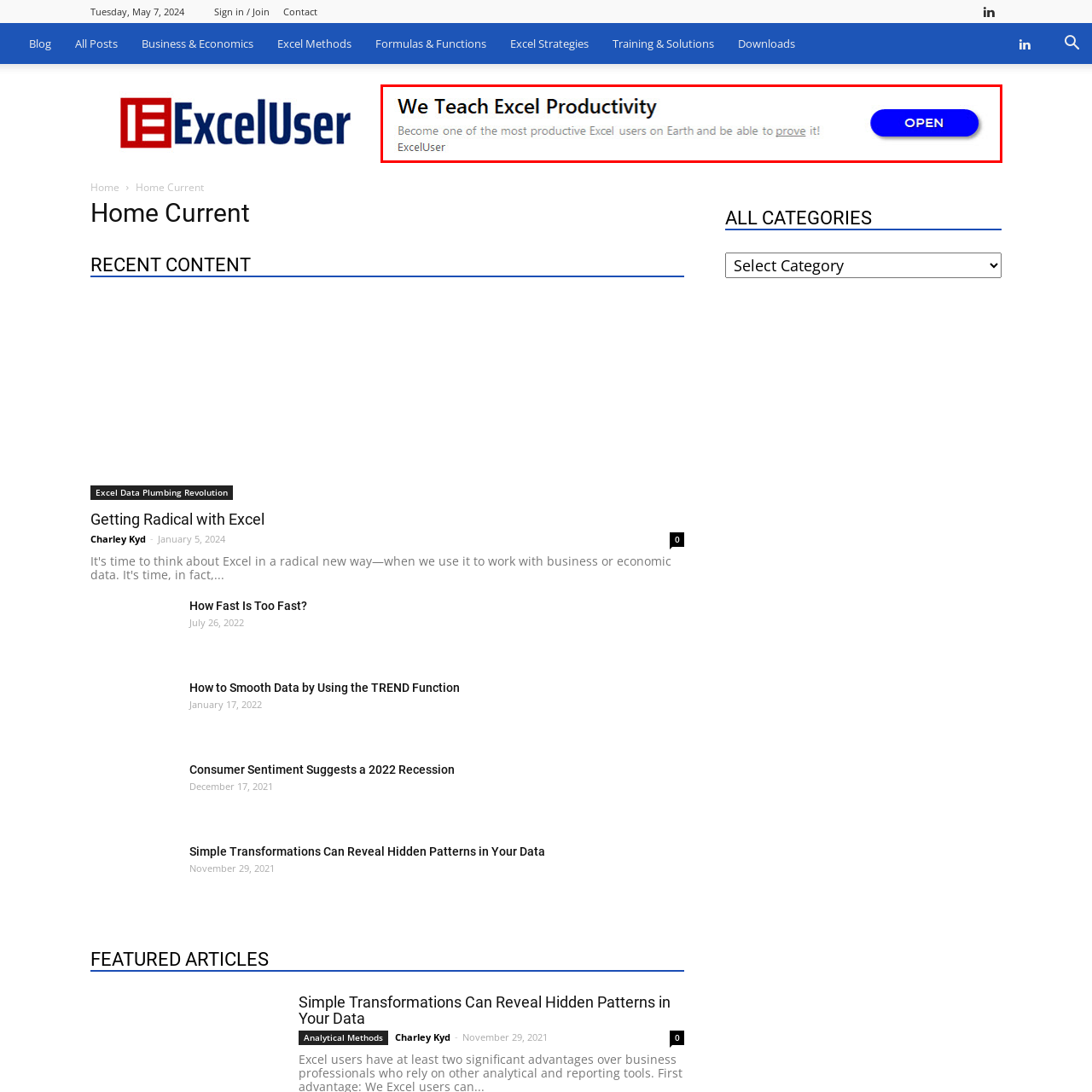Carefully analyze the image within the red boundary and describe it extensively.

The image prominently features a banner promoting Excel productivity training with the text "We Teach Excel Productivity" at the top. Below the main header, a compelling invitation reads, "Become one of the most productive Excel users on Earth and be able to prove it!" This encouragement emphasizes the program's goal to enhance users' Excel skills significantly. To the right, there's a clickable blue button labeled "OPEN," inviting users to engage further with the content. This promotional banner is designed to attract individuals interested in mastering Excel and boosting their productivity, showcasing the offerings from ExcelUser.com.